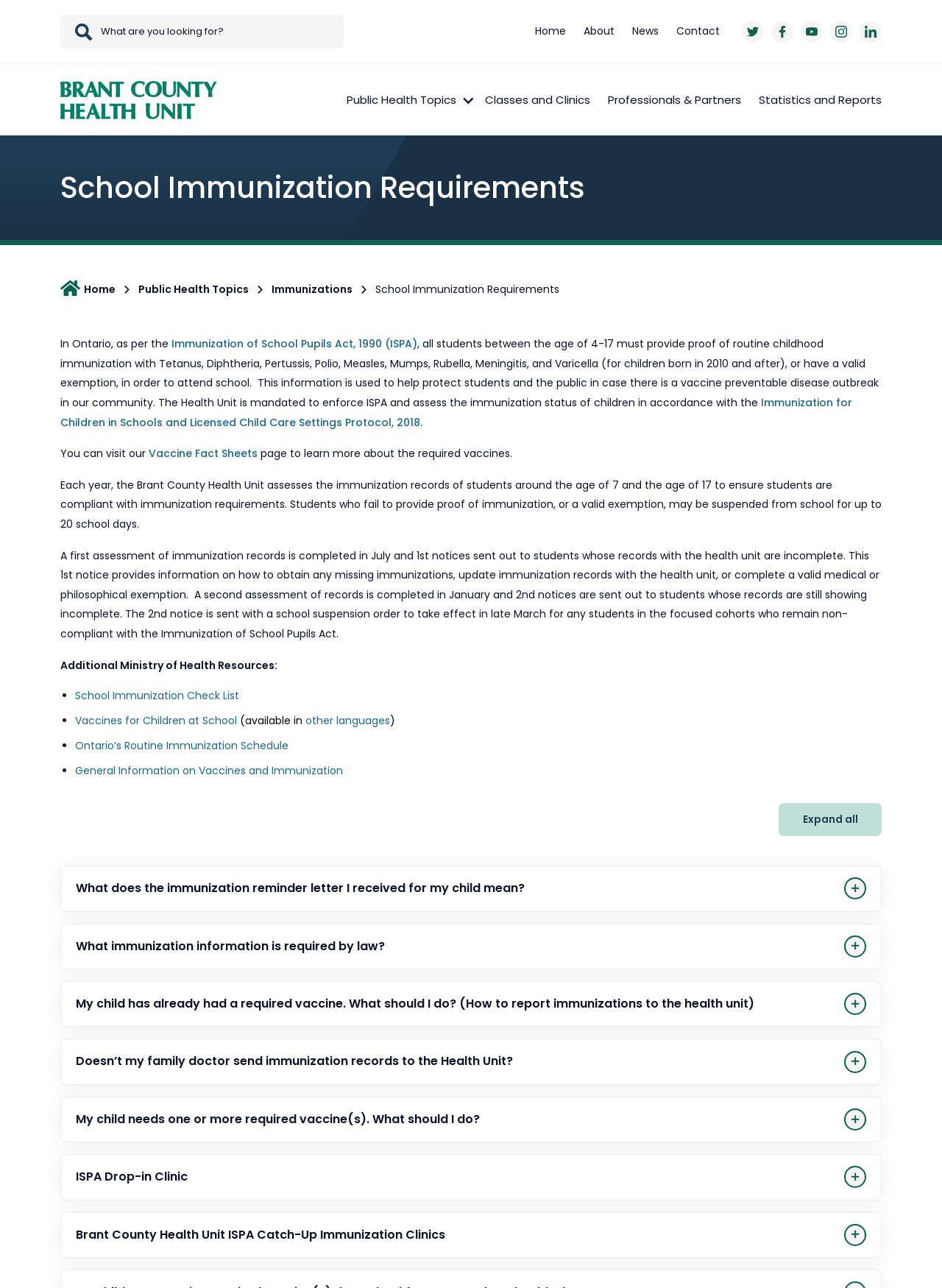Locate the bounding box coordinates of the region to be clicked to comply with the following instruction: "Learn about Immunization of School Pupils Act, 1990 (ISPA)". The coordinates must be four float numbers between 0 and 1, in the form [left, top, right, bottom].

[0.182, 0.261, 0.443, 0.273]